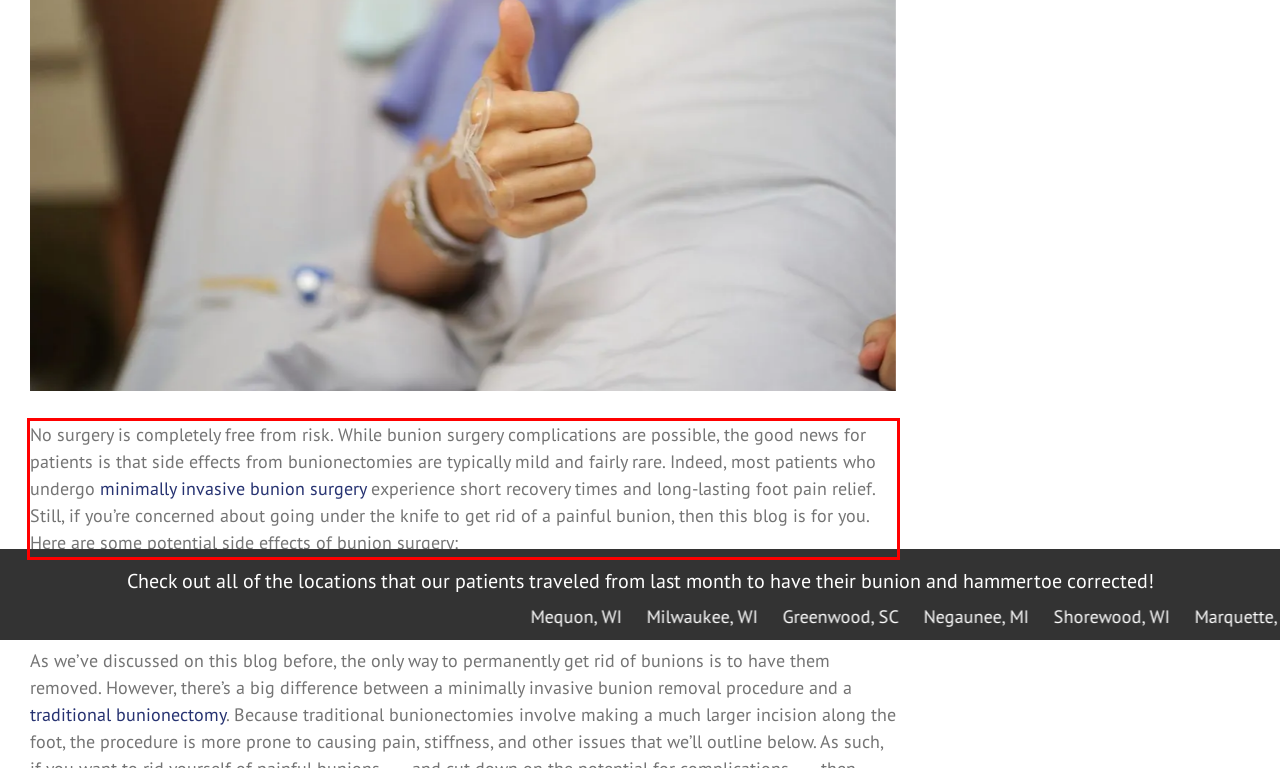You are provided with a screenshot of a webpage containing a red bounding box. Please extract the text enclosed by this red bounding box.

No surgery is completely free from risk. While bunion surgery complications are possible, the good news for patients is that side effects from bunionectomies are typically mild and fairly rare. Indeed, most patients who undergo minimally invasive bunion surgery experience short recovery times and long-lasting foot pain relief. Still, if you’re concerned about going under the knife to get rid of a painful bunion, then this blog is for you. Here are some potential side effects of bunion surgery: